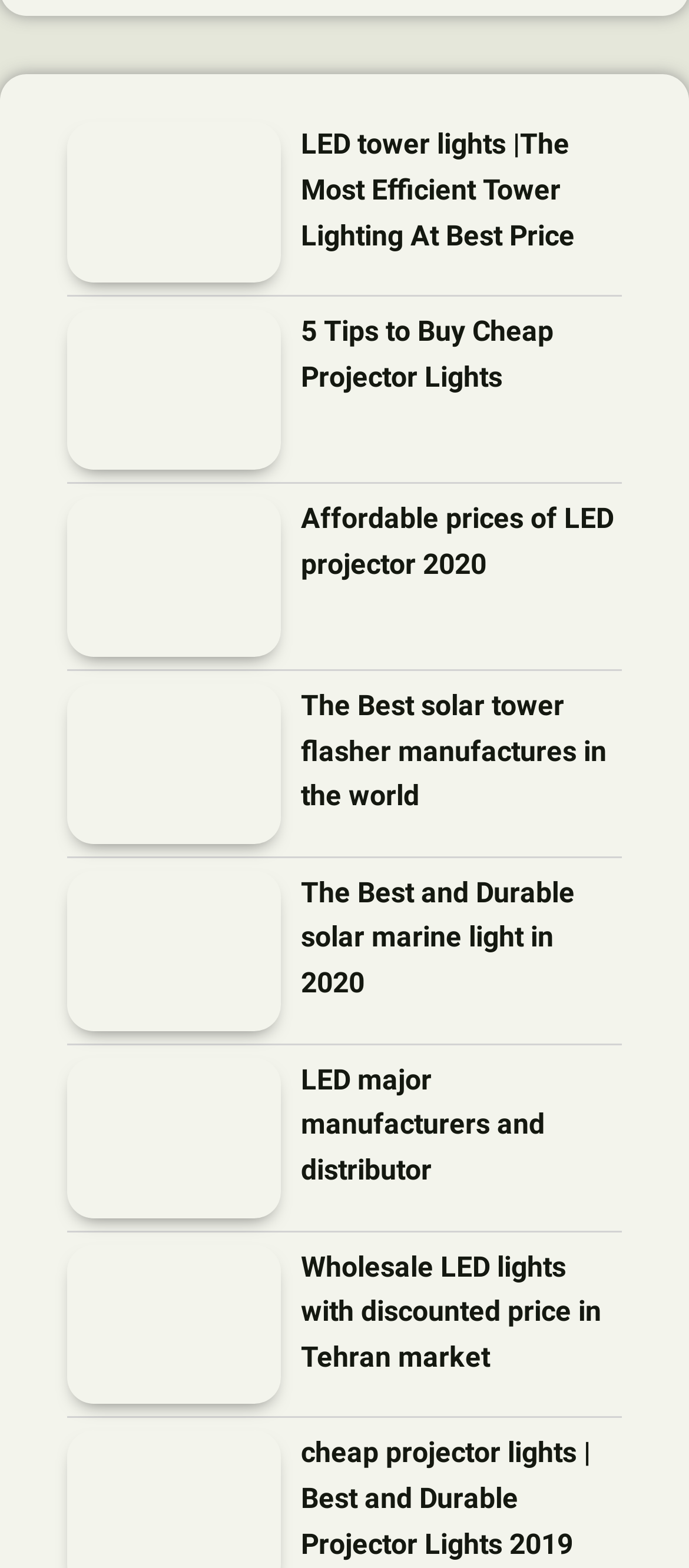What is the topic of the first image?
Please respond to the question with as much detail as possible.

The first image is located at the top-left corner of the webpage, and its OCR text is 'LED tower lights |The Most Efficient Tower Lighting At Best Price'. Therefore, the topic of the first image is LED tower lights.